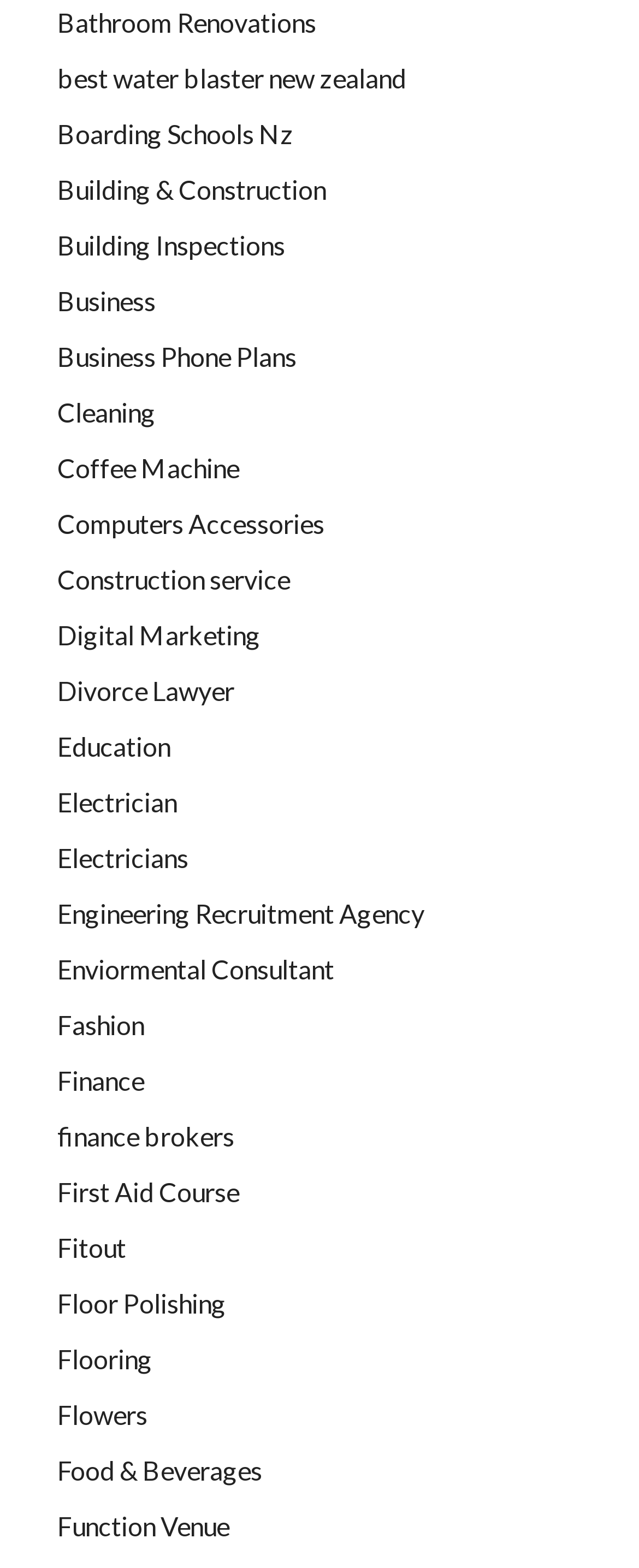What is the category of 'Flowers'?
Using the image as a reference, give an elaborate response to the question.

The link 'Flowers' is located near other links related to food and beverages, such as 'Food & Beverages'. This suggests that 'Flowers' is also related to food and beverages, possibly as a type of gift or decoration.